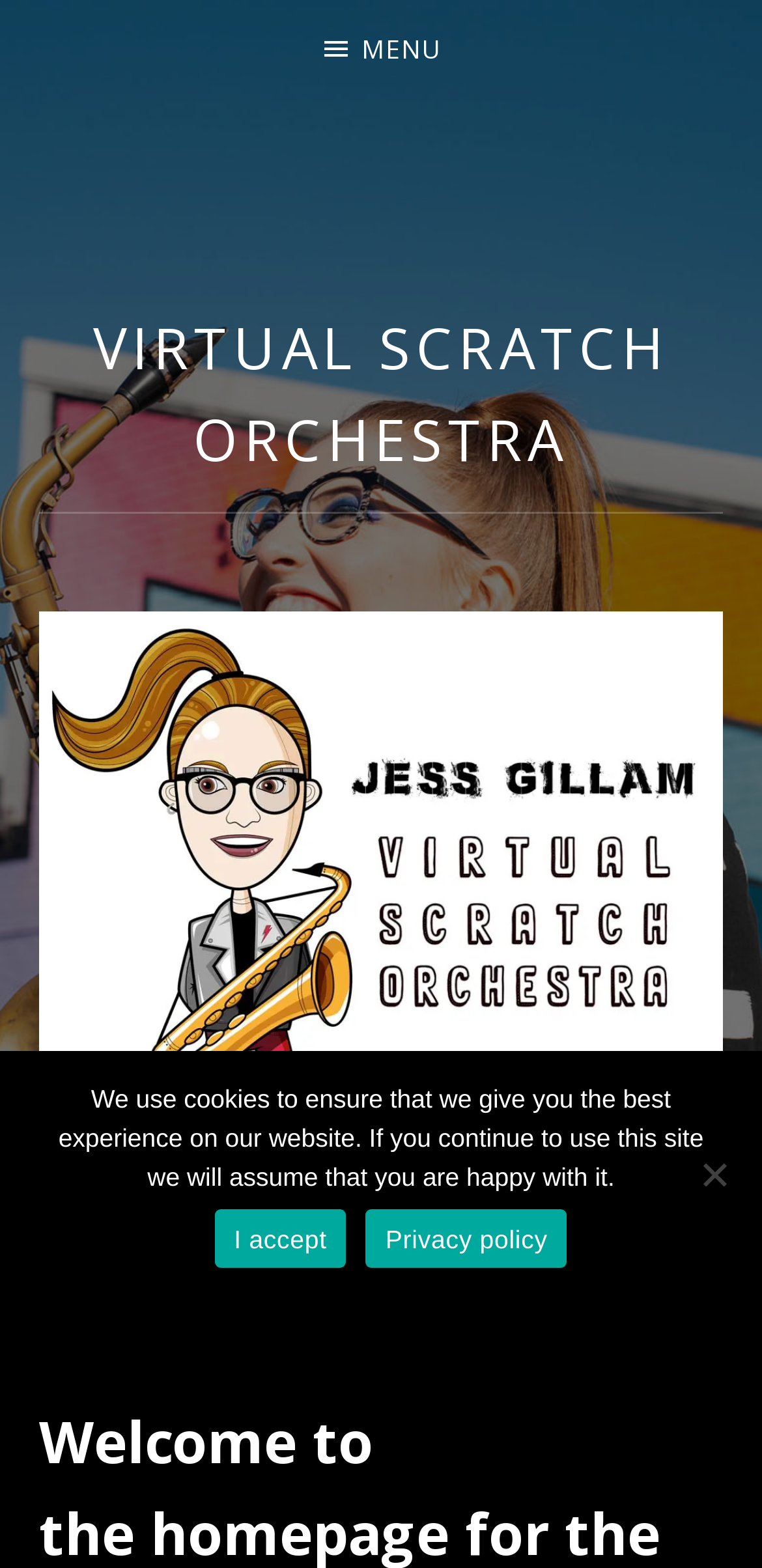Offer a meticulous caption that includes all visible features of the webpage.

The webpage is about Jess Gillam's Virtual Scratch Orchestra, where users can record themselves playing along to a chosen song. At the top left of the page, there is a large heading "JESS GILLAM" with a link to her profile. Below this heading, there is a button with a menu icon on the top right corner of the page. 

When the menu button is clicked, a header section appears, containing a heading "VIRTUAL SCRATCH ORCHESTRA" and a figure, likely an image, that takes up most of the page's width. 

At the bottom of the page, there is a non-modal dialog box for a cookie notice. The dialog box contains a paragraph of text explaining the website's cookie policy, followed by two links: "I accept" and "Privacy policy". There is also a "No" button at the bottom right corner of the dialog box.